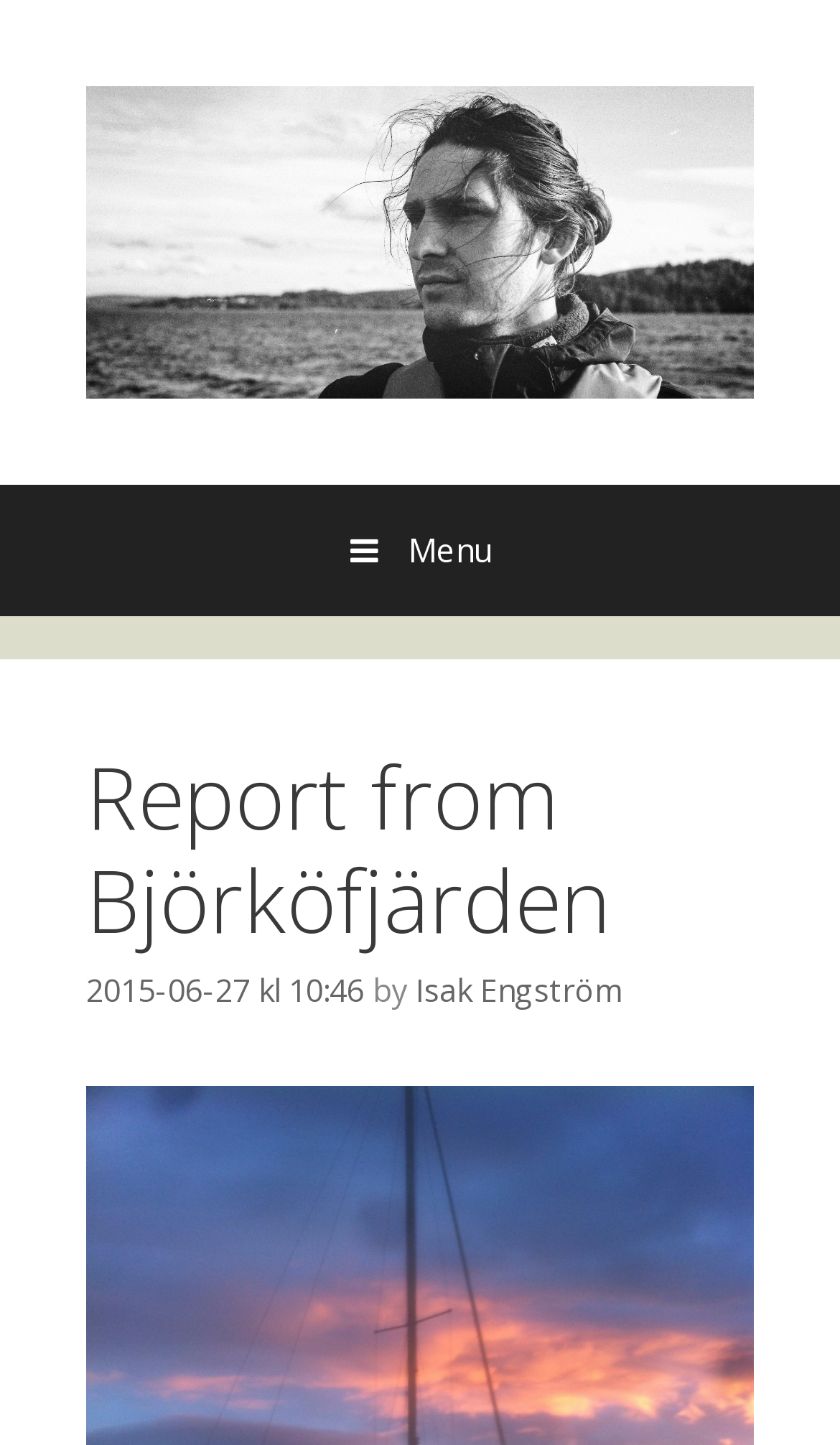Your task is to find and give the main heading text of the webpage.

Report from Björköfjärden